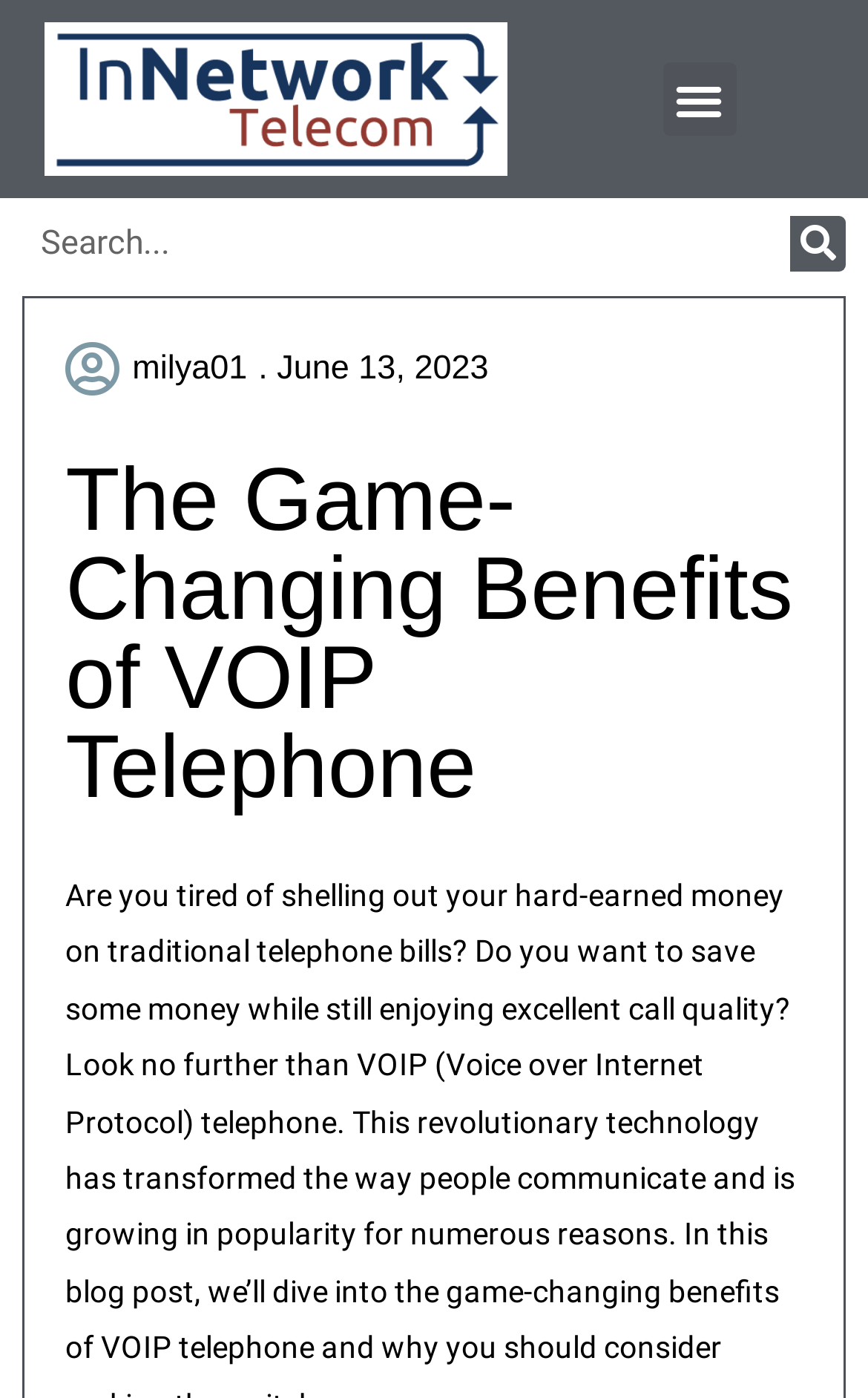Provide an in-depth caption for the elements present on the webpage.

The webpage appears to be a blog post or article about the benefits of VOIP telephone, specifically from Innetwork Telecom. At the top left, there is a link to "InNetwork Business VOIP" accompanied by an image with the same name. On the top right, there is a menu toggle button. 

Below the menu toggle button, there are two headings side by side: "All Posts" and "Telecom Information", each with a corresponding link. 

A search bar is located below these headings, spanning most of the width of the page. The search bar consists of a text box and a search button. 

Further down, there are two links, one to a user "milya01" and another to a date "June 13, 2023". 

The main content of the webpage is a heading that reads "The Game-Changing Benefits of VOIP Telephone", which takes up most of the page's width and is positioned near the middle of the page.